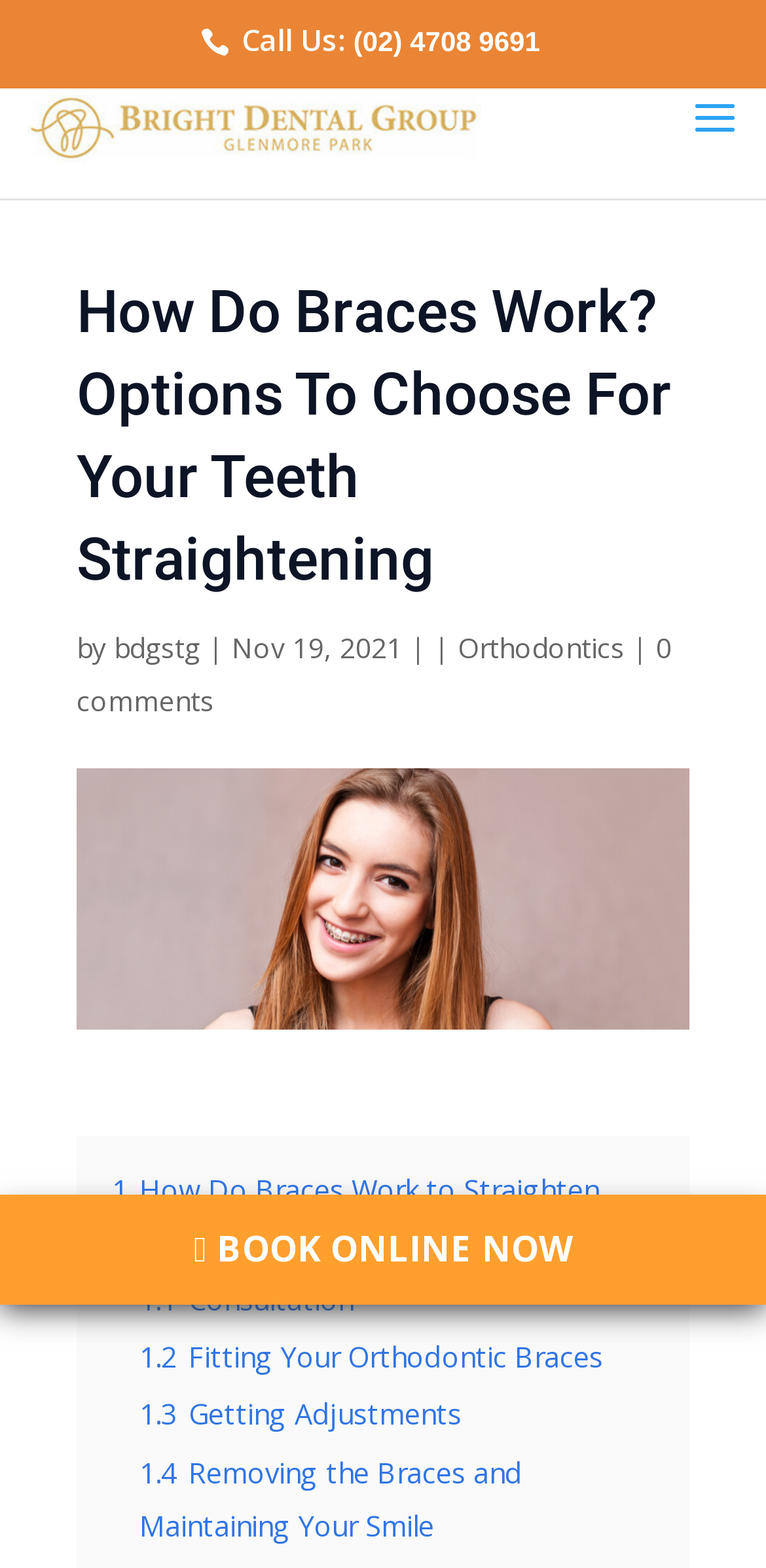Analyze the image and give a detailed response to the question:
What is the phone number to call?

I found the phone number by looking at the static text element that says 'Call Us:' and then finding the link element next to it, which contains the phone number.